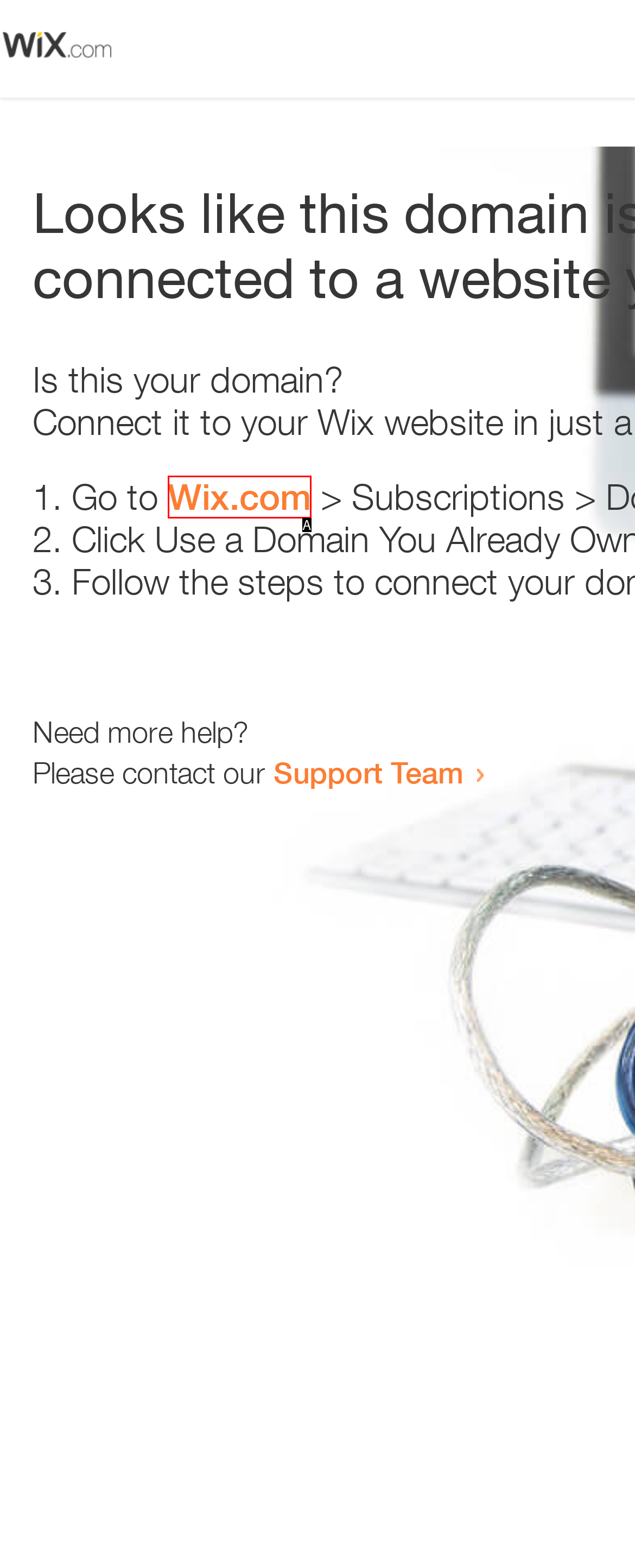Identify the letter corresponding to the UI element that matches this description: Wix.com
Answer using only the letter from the provided options.

A